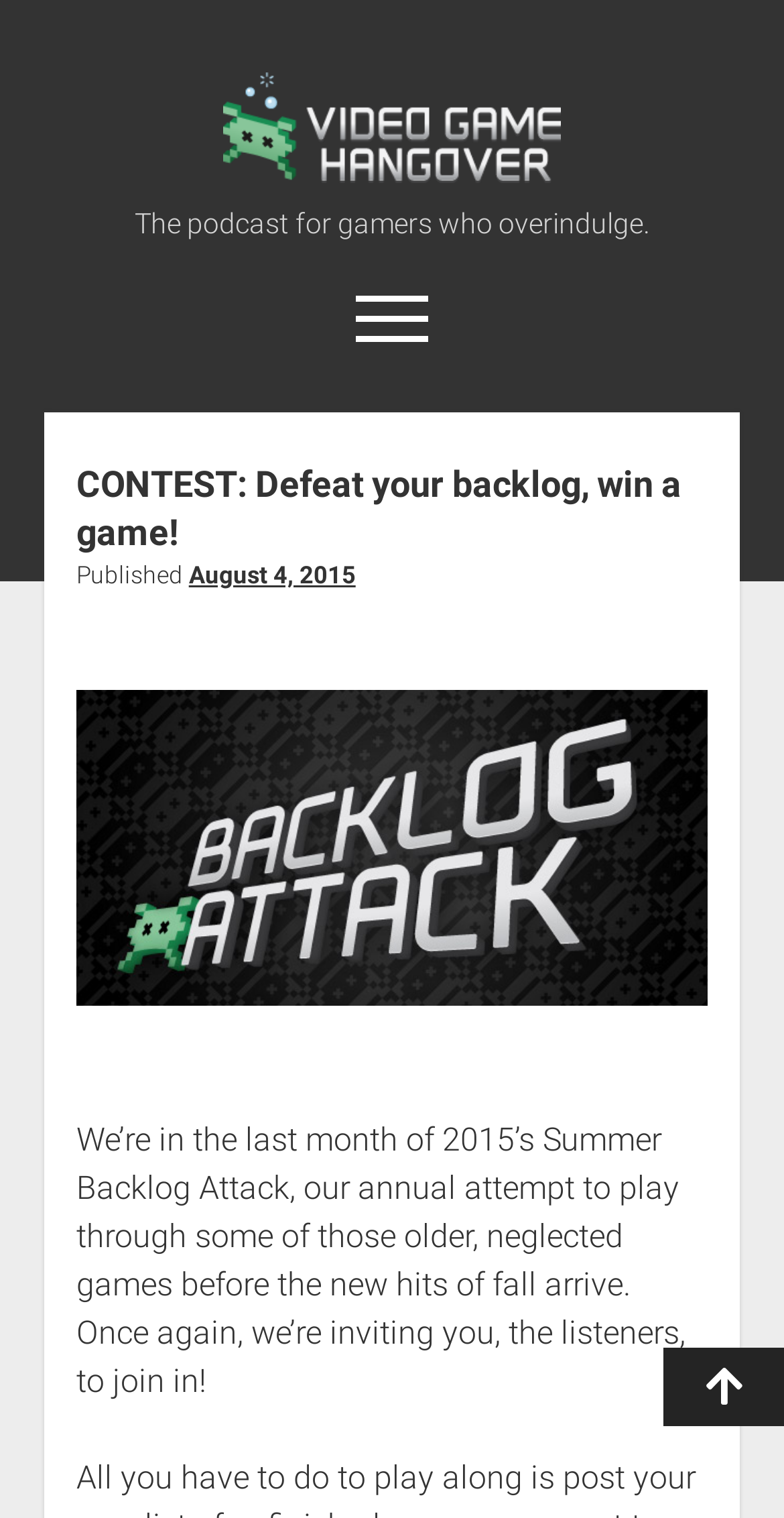What is the podcast about?
Based on the screenshot, give a detailed explanation to answer the question.

Based on the static text 'The podcast for gamers who overindulge.' located at [0.172, 0.136, 0.828, 0.157], it can be inferred that the podcast is about gamers who overindulge.